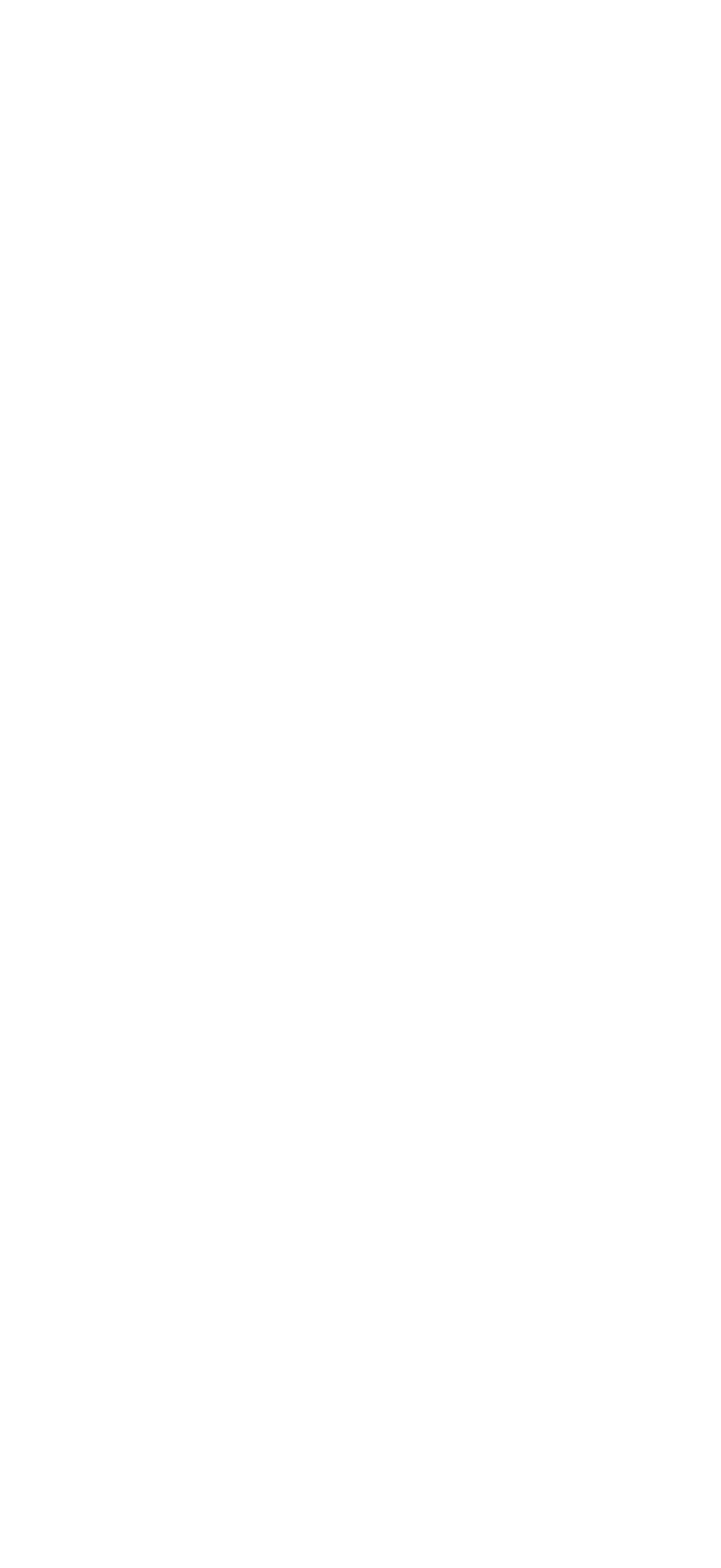What is the name of the company that developed the website?
Please respond to the question with a detailed and well-explained answer.

I found the name of the company by looking at the text 'Developed by' at the bottom of the page, which is followed by a link to 'AImpulso'.